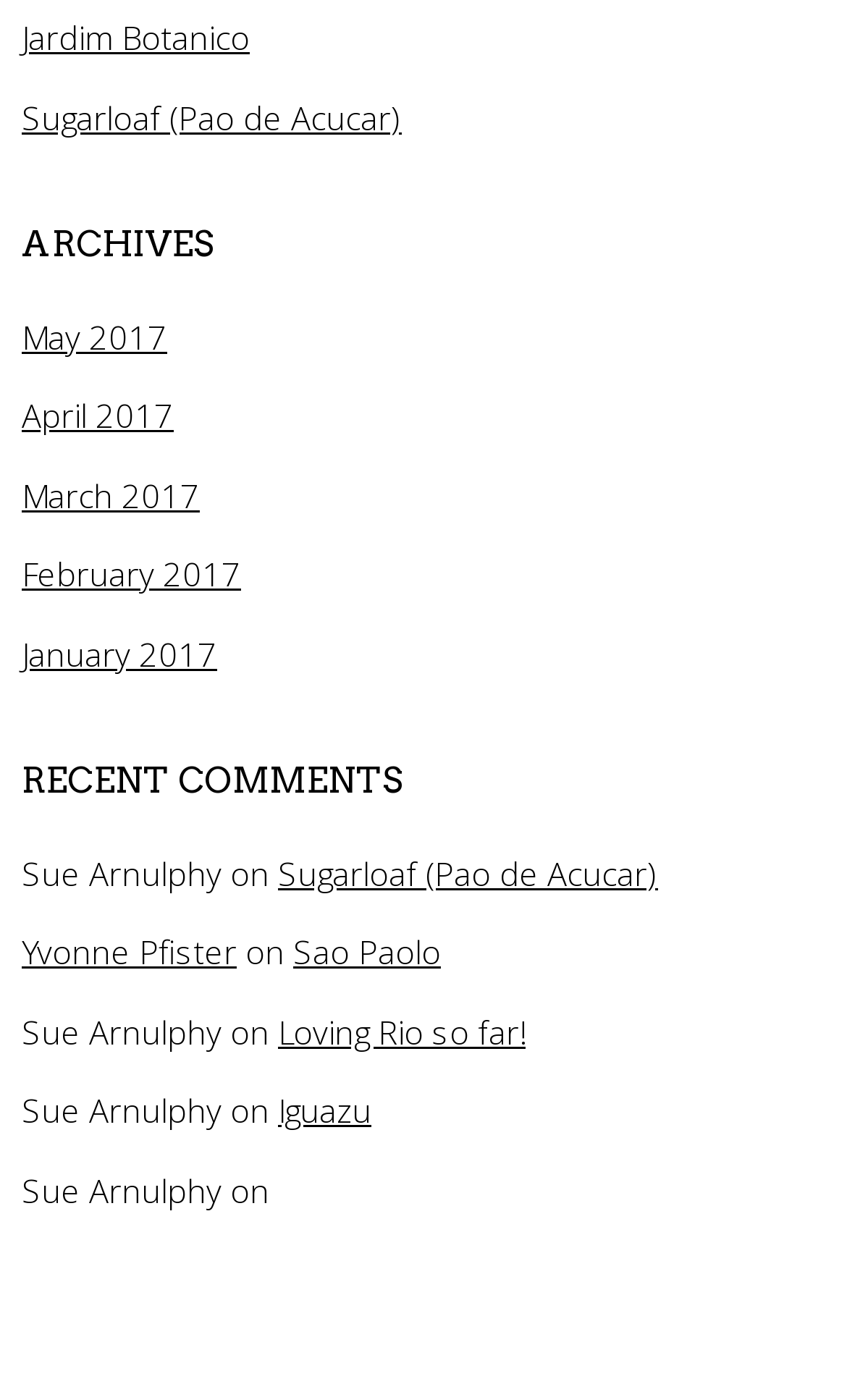Bounding box coordinates should be provided in the format (top-left x, top-left y, bottom-right x, bottom-right y) with all values between 0 and 1. Identify the bounding box for this UI element: Data protection notice

None